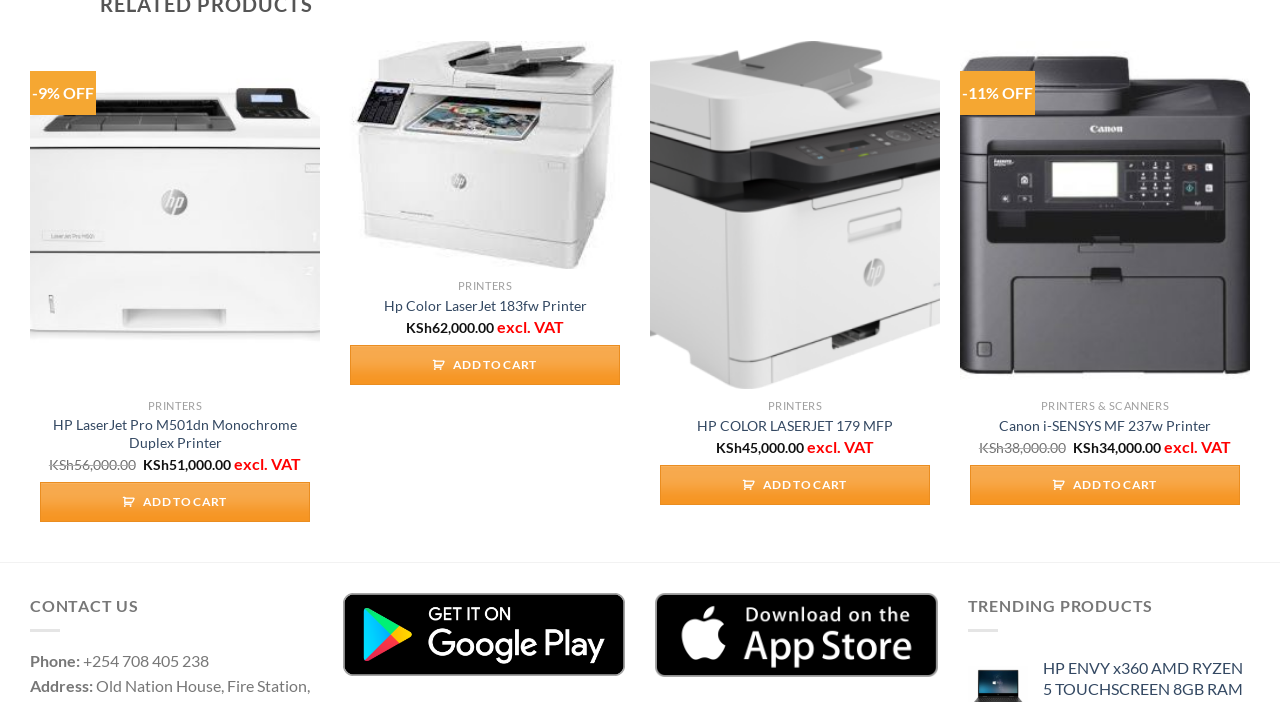Please specify the bounding box coordinates of the element that should be clicked to execute the given instruction: 'Add to cart'. Ensure the coordinates are four float numbers between 0 and 1, expressed as [left, top, right, bottom].

[0.031, 0.687, 0.242, 0.744]